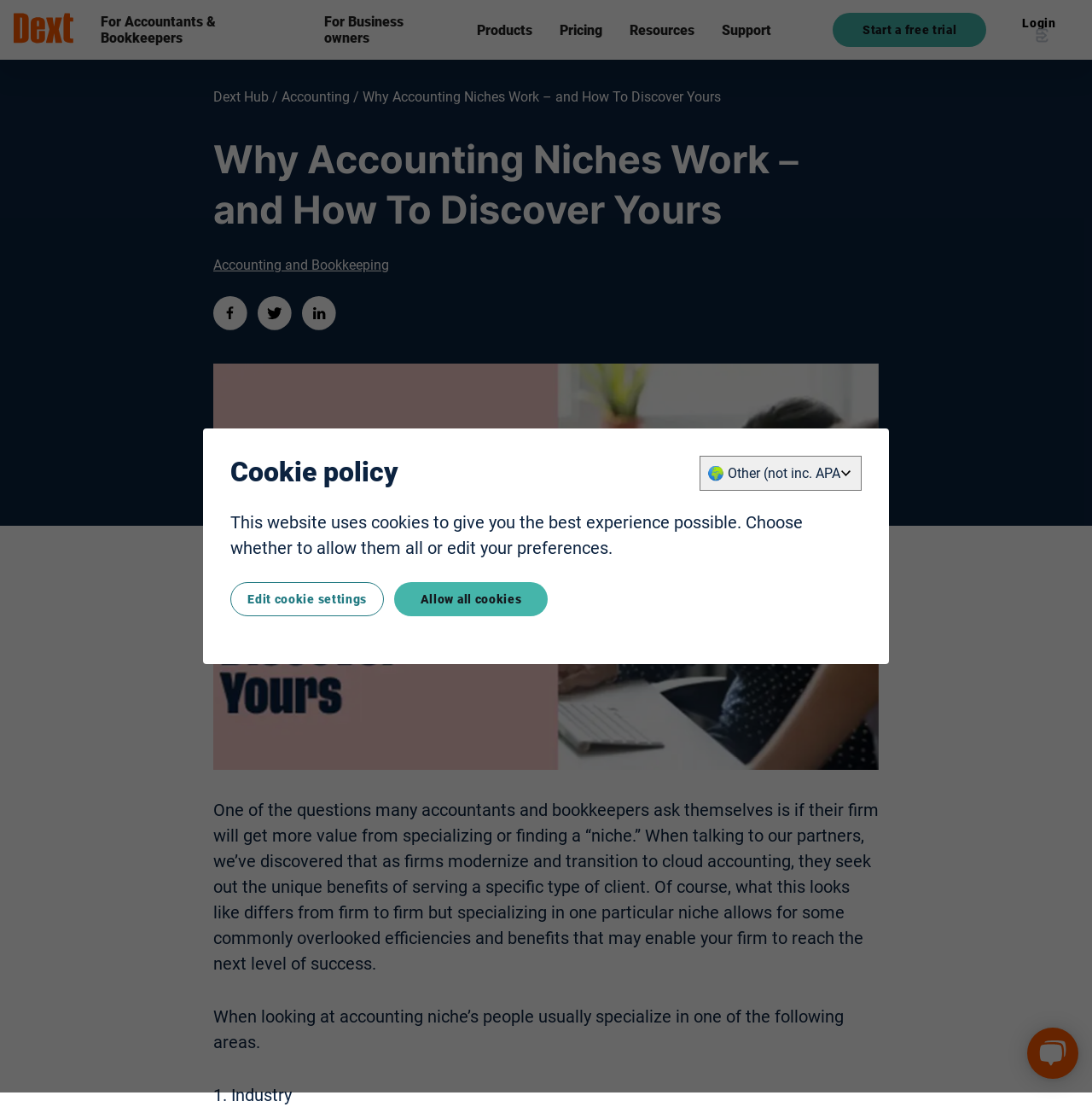How many social media buttons are displayed? Analyze the screenshot and reply with just one word or a short phrase.

3